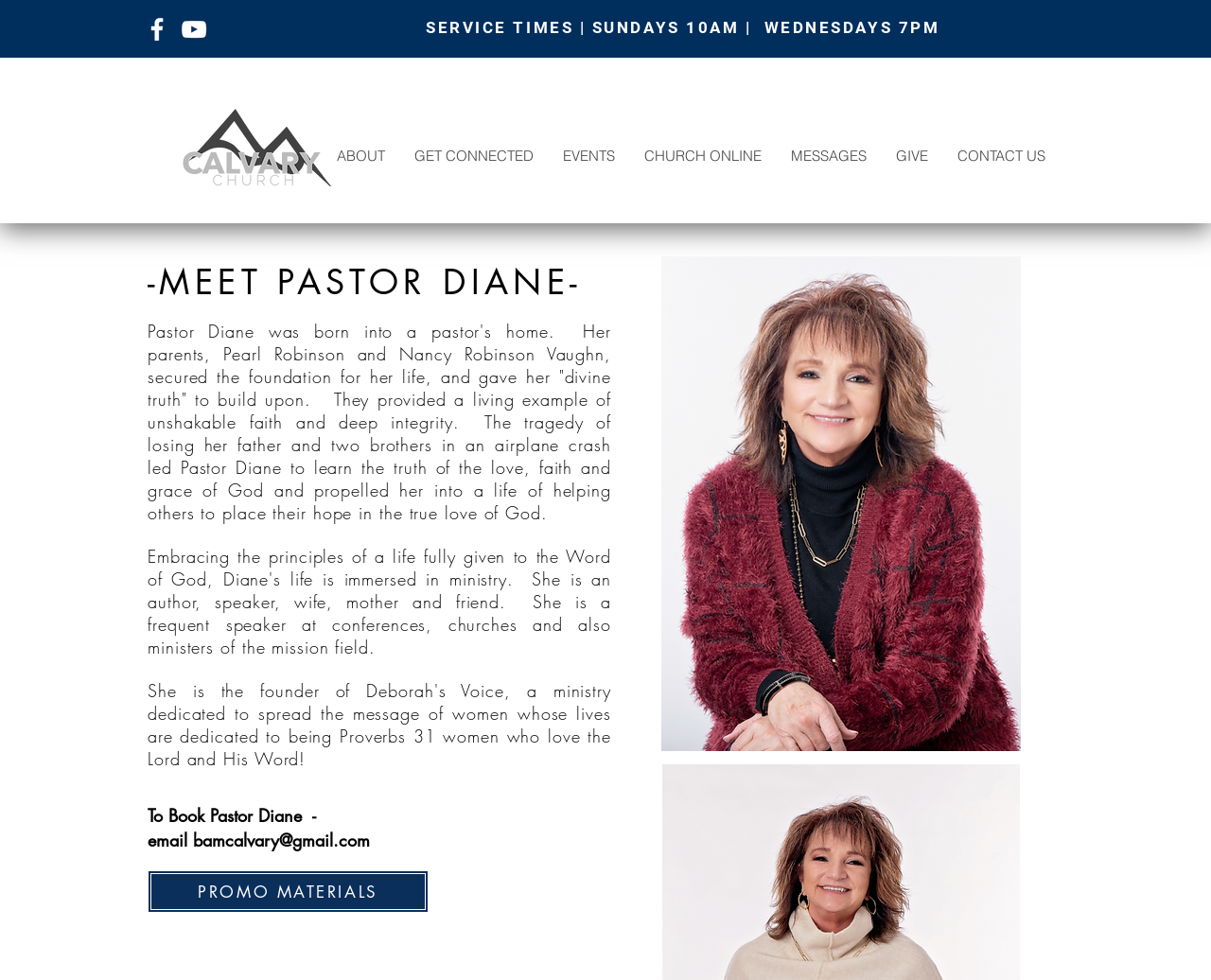What is the service time on Sundays?
Please interpret the details in the image and answer the question thoroughly.

The service time on Sundays is mentioned in the heading 'SERVICE TIMES | SUNDAYS 10AM | WEDNESDAYS 7PM', which indicates that the church has services on Sundays at 10AM and Wednesdays at 7PM.